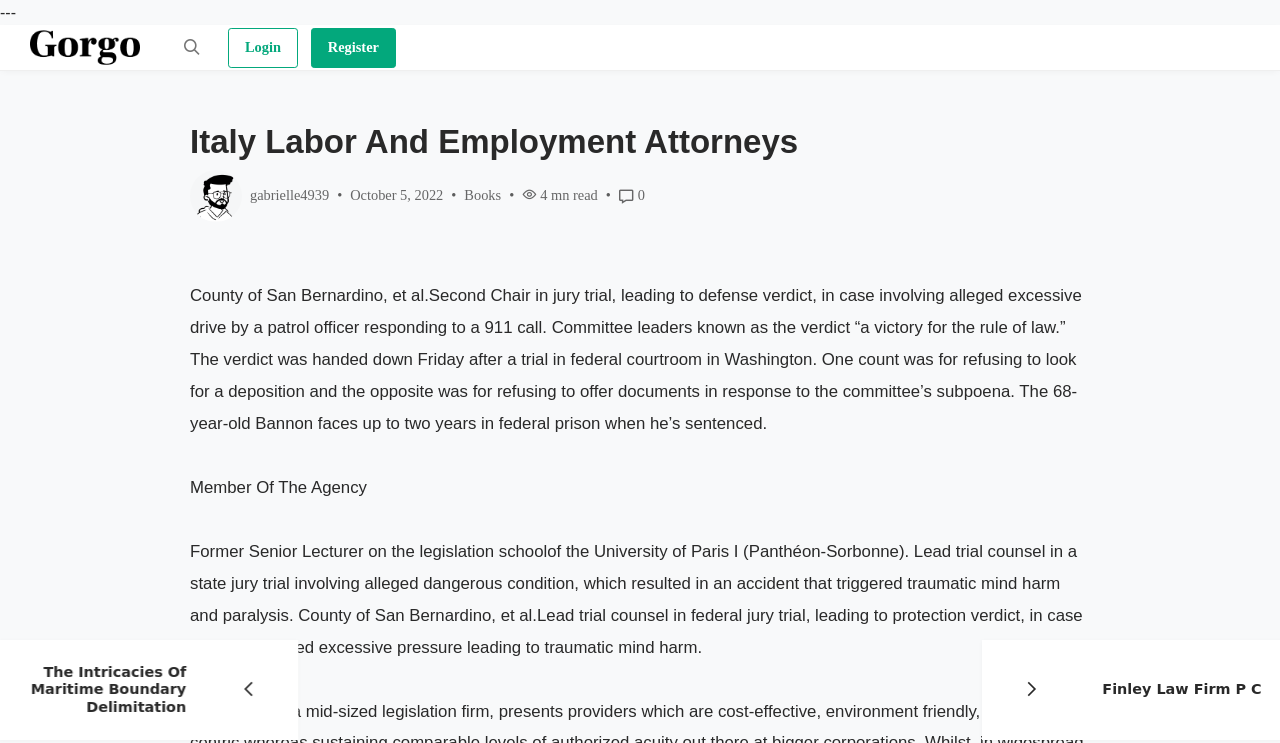Locate the UI element described as follows: "alt="Rugusat"". Return the bounding box coordinates as four float numbers between 0 and 1 in the order [left, top, right, bottom].

[0.023, 0.046, 0.109, 0.076]